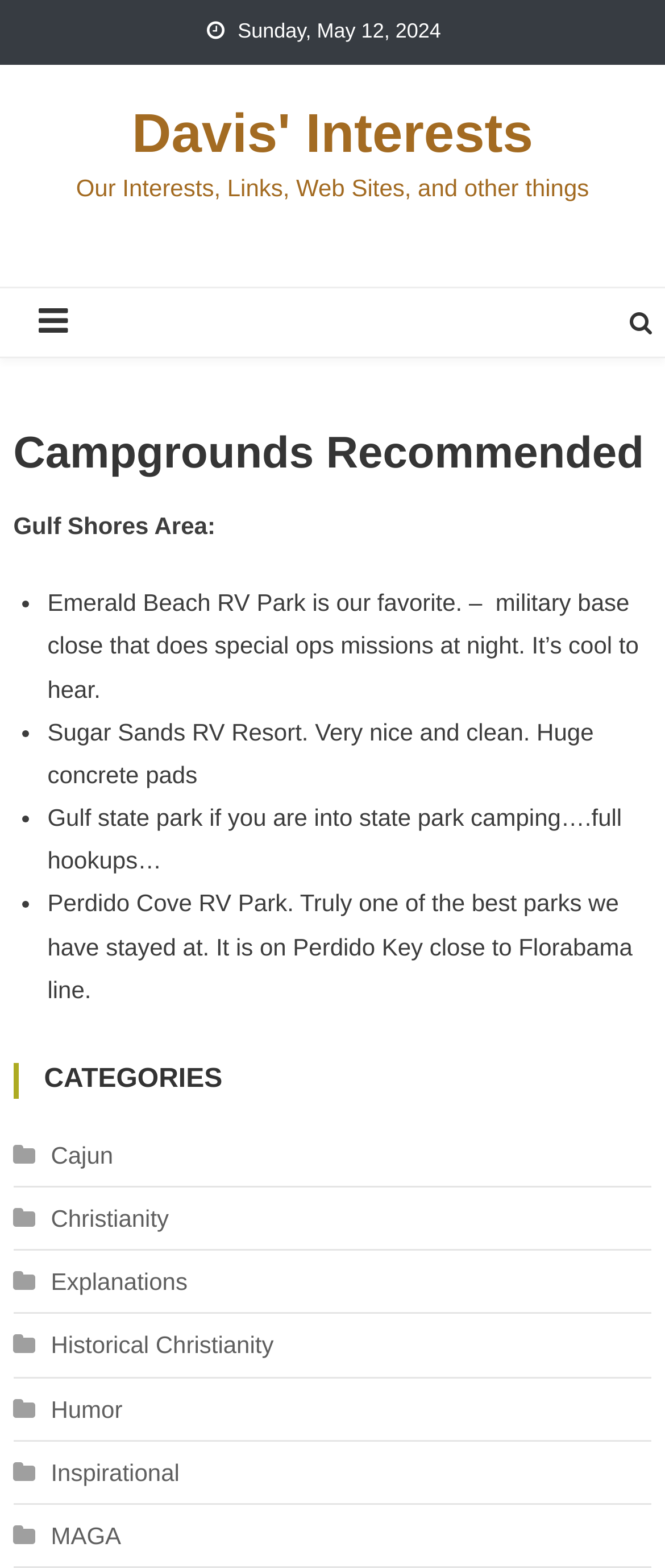Kindly determine the bounding box coordinates for the clickable area to achieve the given instruction: "Click the link to Cajun".

[0.02, 0.722, 0.17, 0.751]